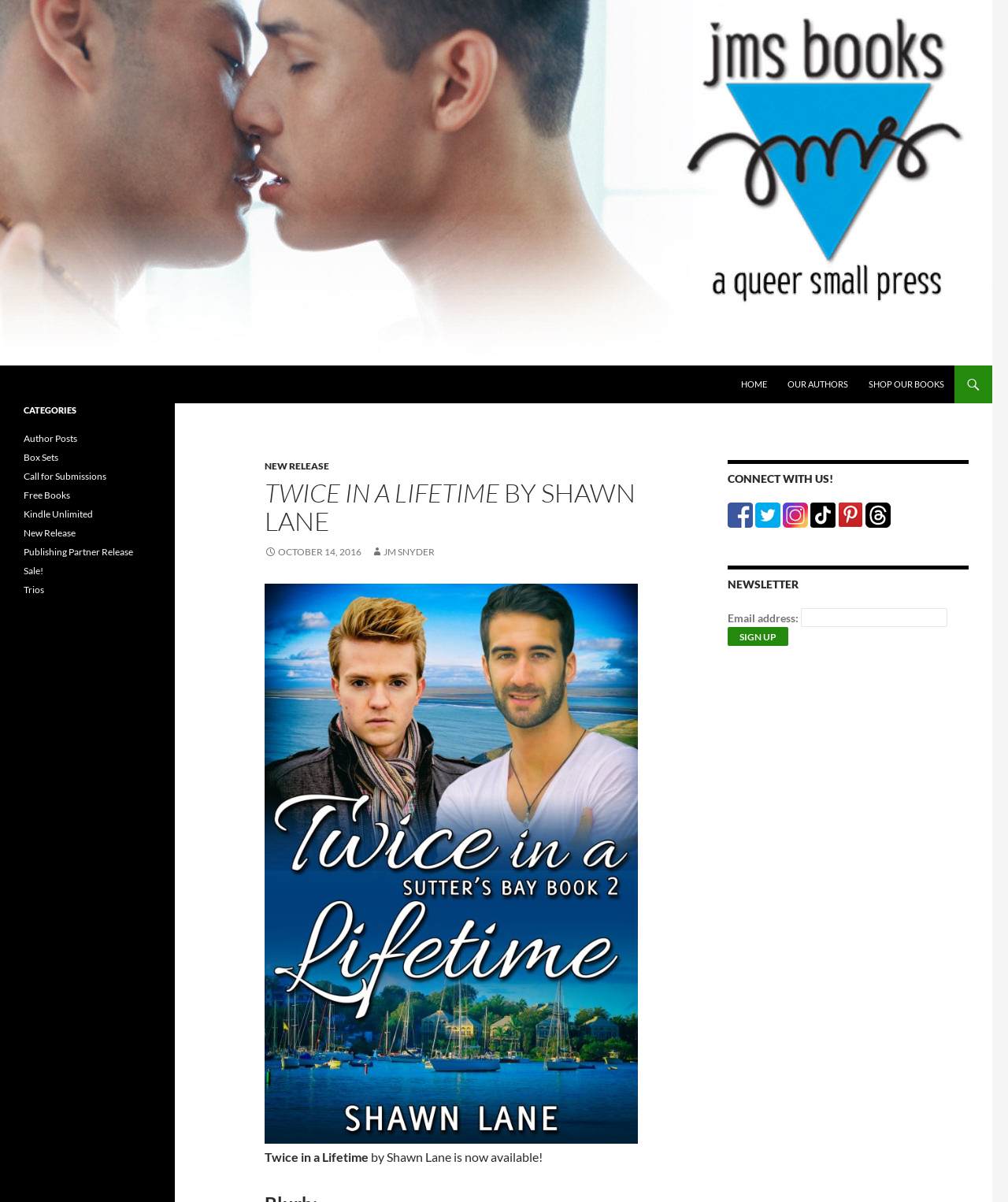Locate the bounding box coordinates of the clickable area to execute the instruction: "Sign up for the newsletter". Provide the coordinates as four float numbers between 0 and 1, represented as [left, top, right, bottom].

[0.722, 0.522, 0.782, 0.537]